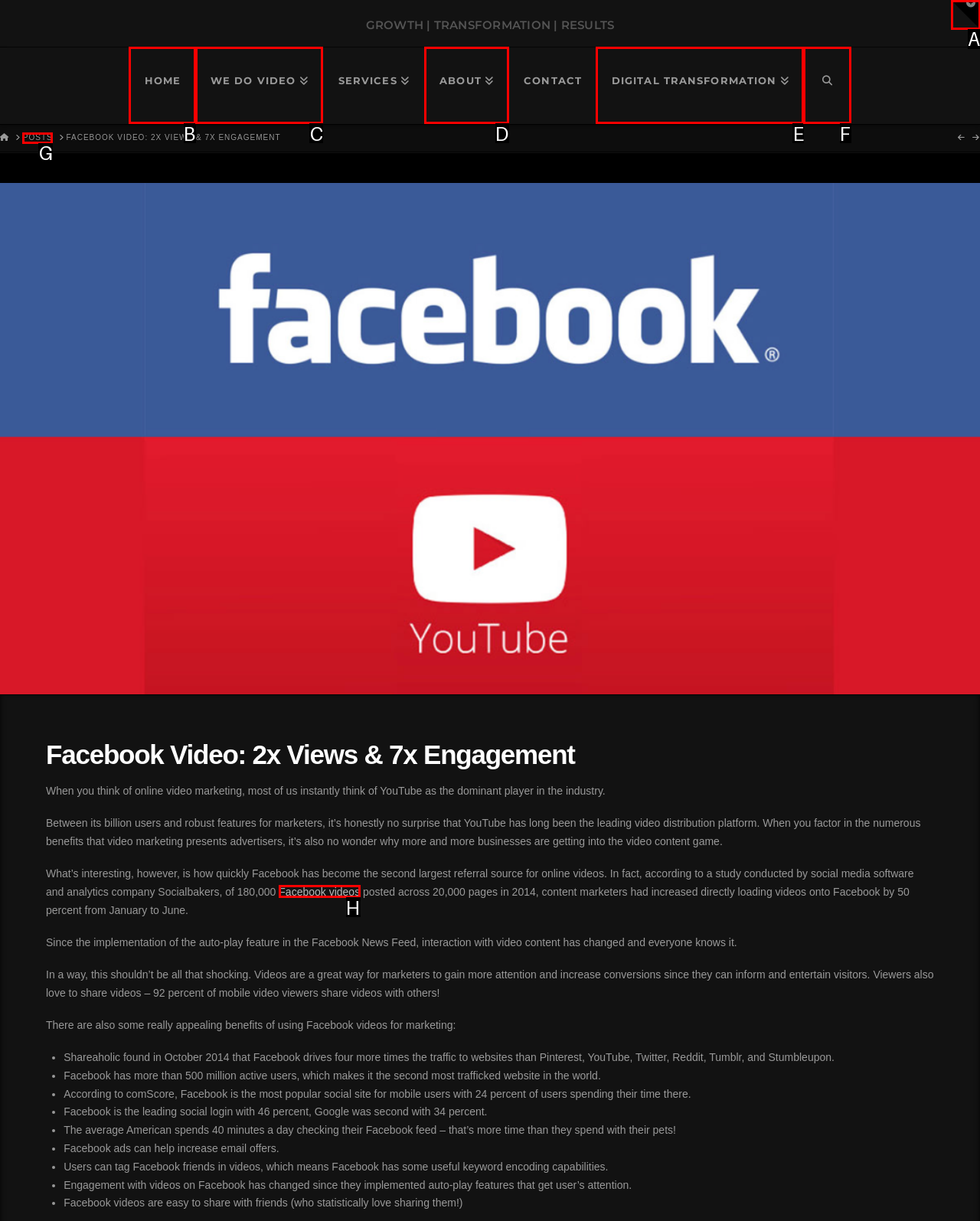Identify the HTML element that best fits the description: Facebook videos. Respond with the letter of the corresponding element.

H